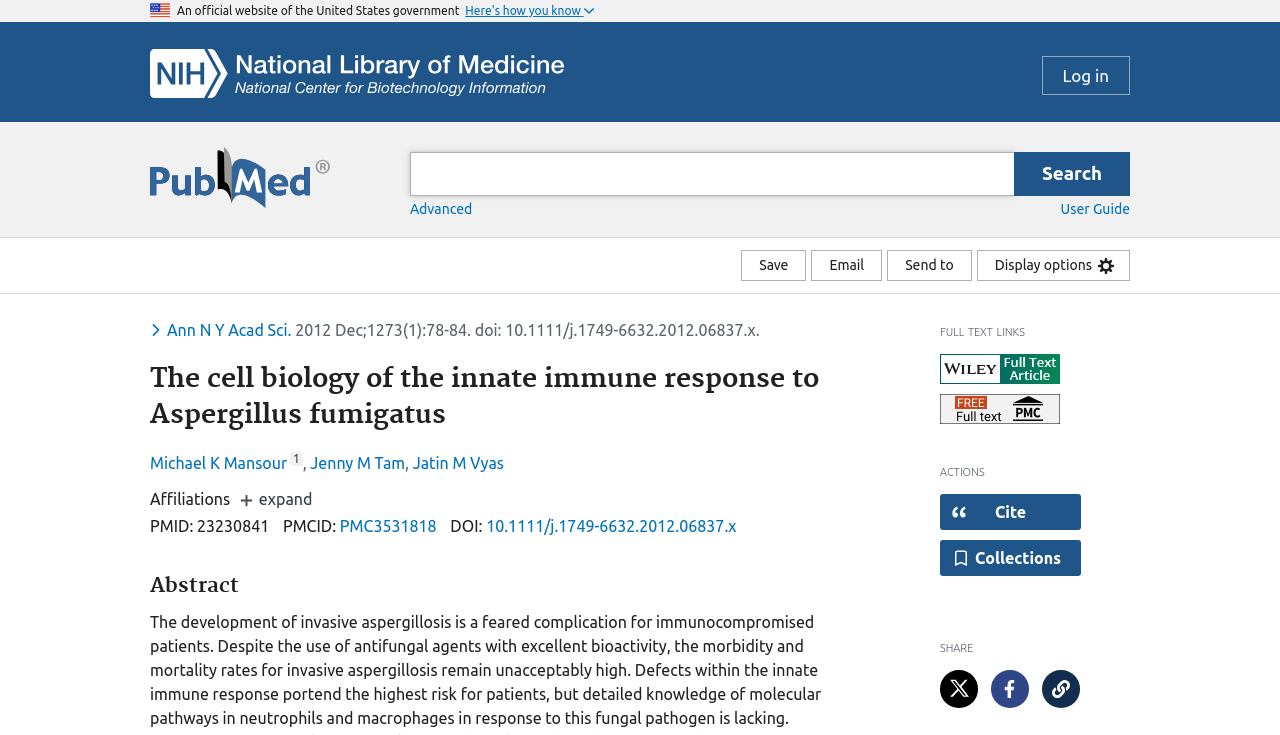Locate the heading on the webpage and return its text.

The cell biology of the innate immune response to Aspergillus fumigatus